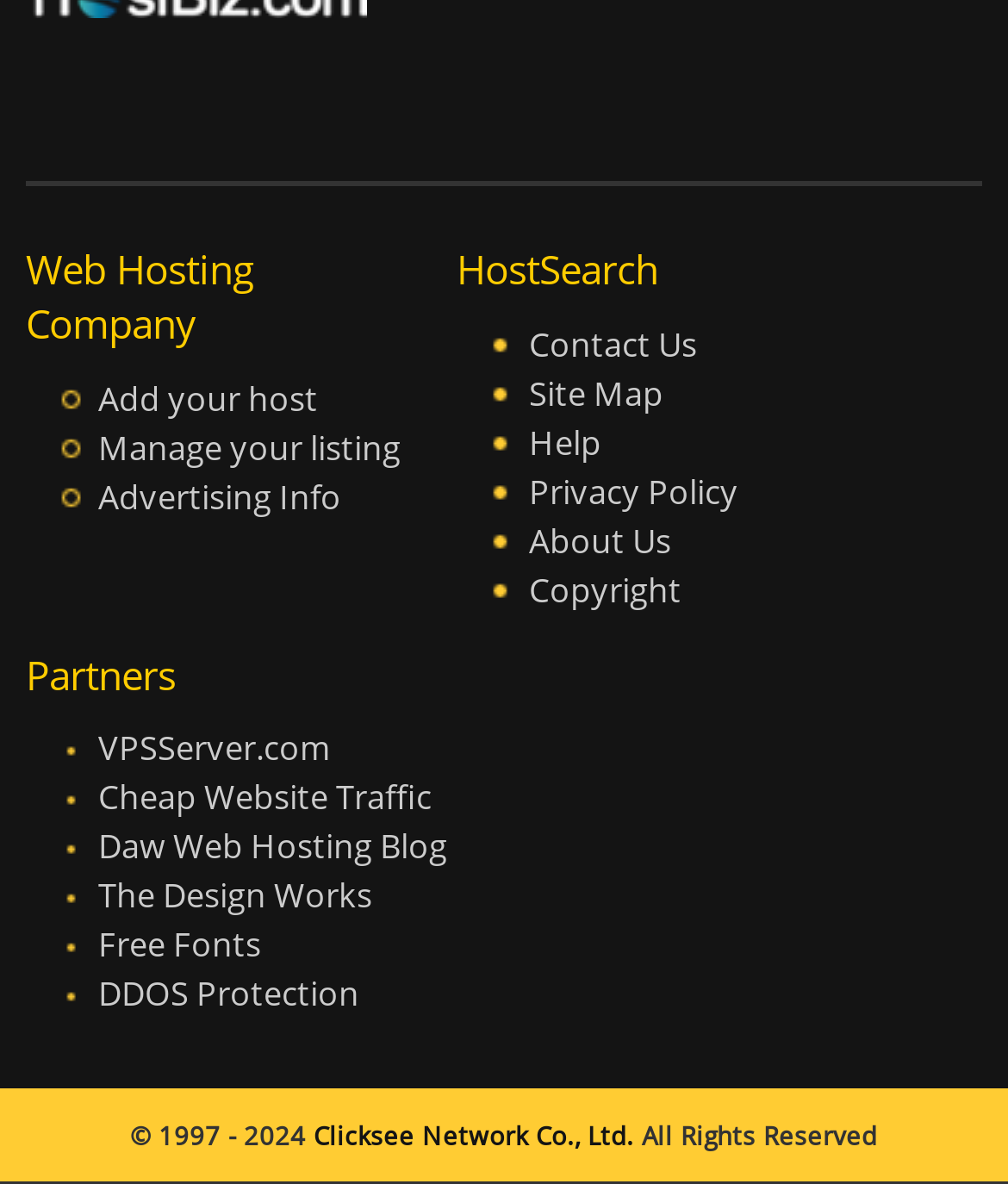Identify the bounding box coordinates for the element you need to click to achieve the following task: "Visit 'Contact Us'". The coordinates must be four float values ranging from 0 to 1, formatted as [left, top, right, bottom].

[0.524, 0.272, 0.691, 0.309]